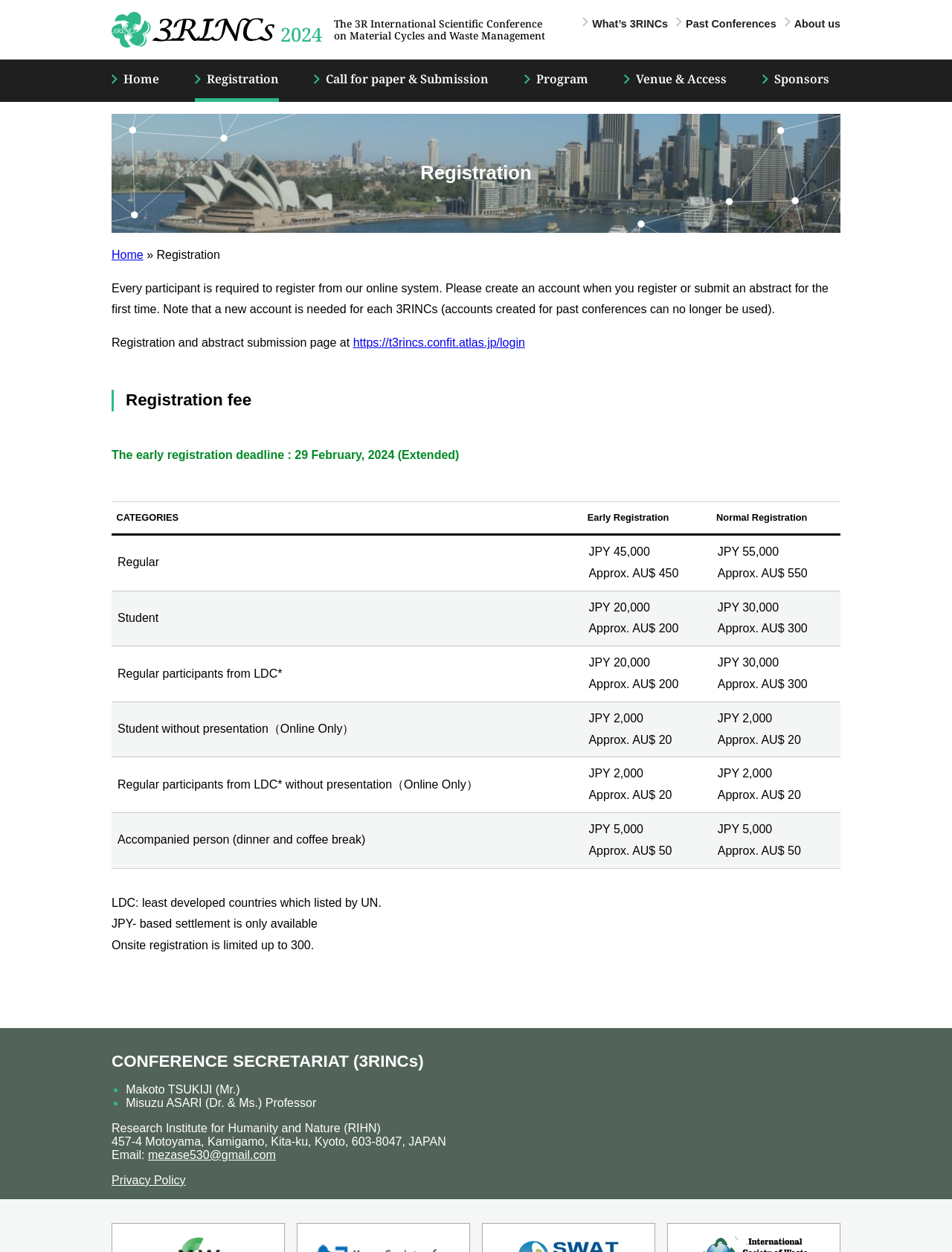Specify the bounding box coordinates for the region that must be clicked to perform the given instruction: "Click on the 'Contact Us' link".

None